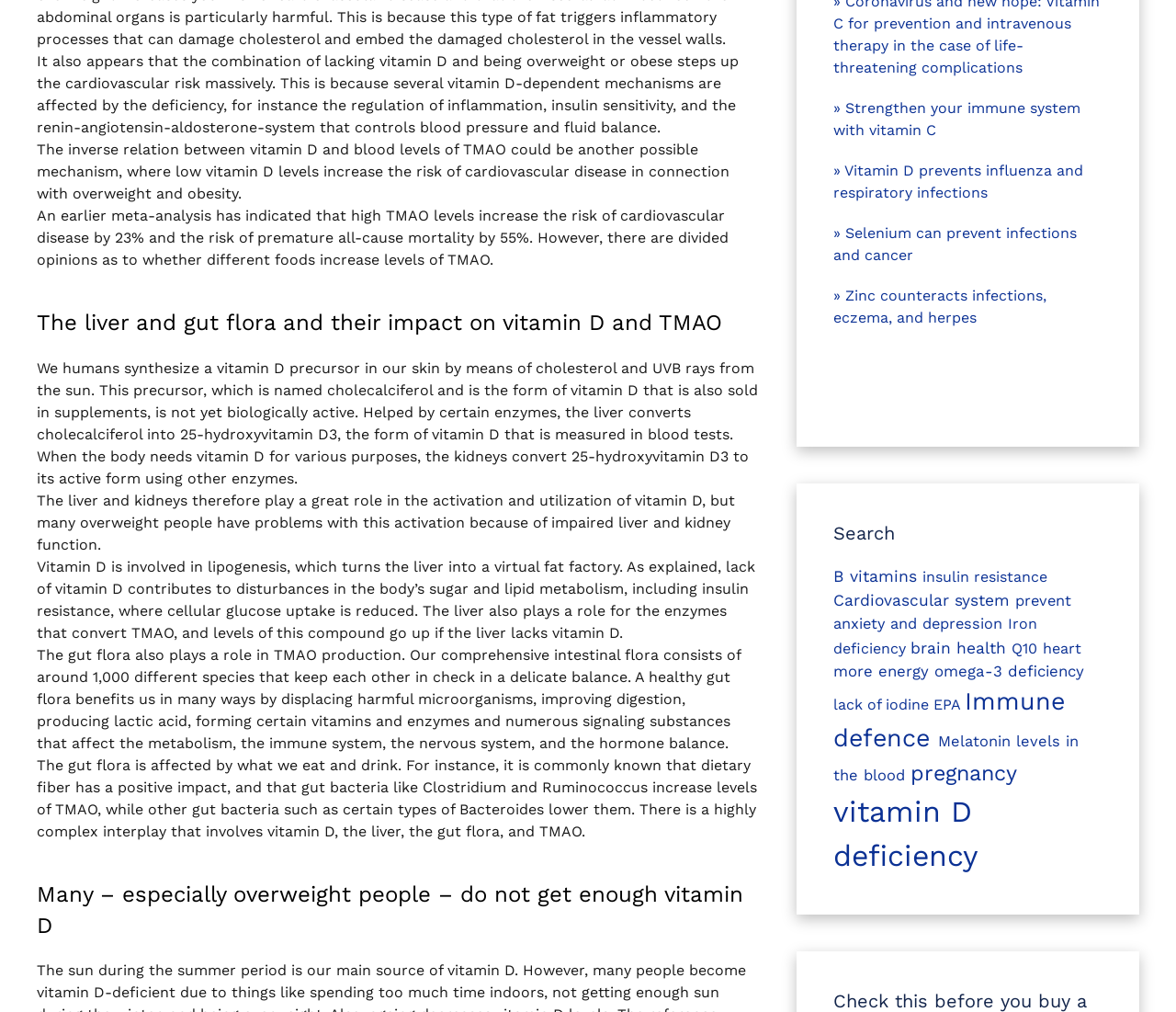What is the relationship between vitamin D and insulin resistance?
Give a one-word or short-phrase answer derived from the screenshot.

Lack of vitamin D contributes to insulin resistance